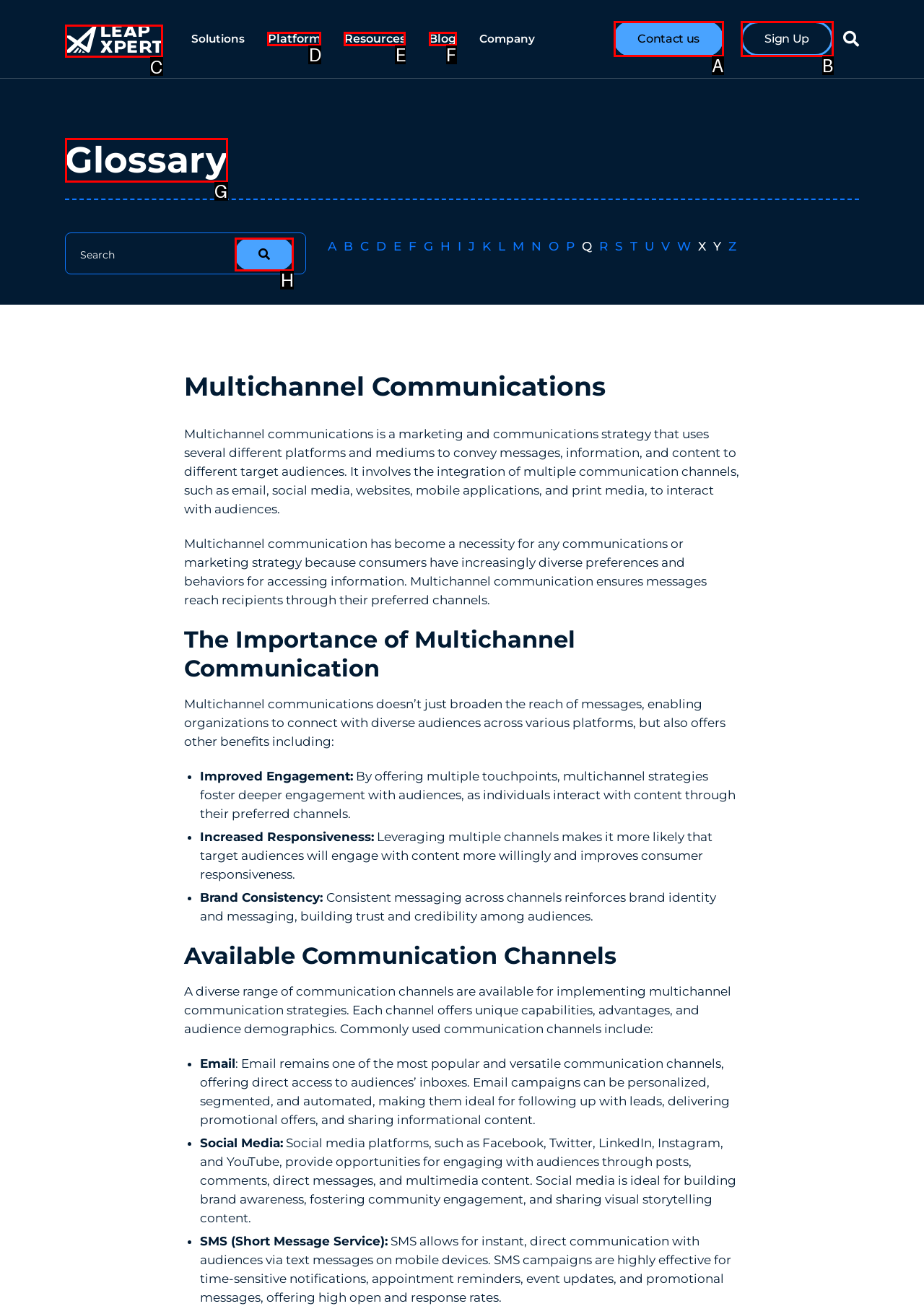From the options presented, which lettered element matches this description: The Fertility Centre Dubai
Reply solely with the letter of the matching option.

None